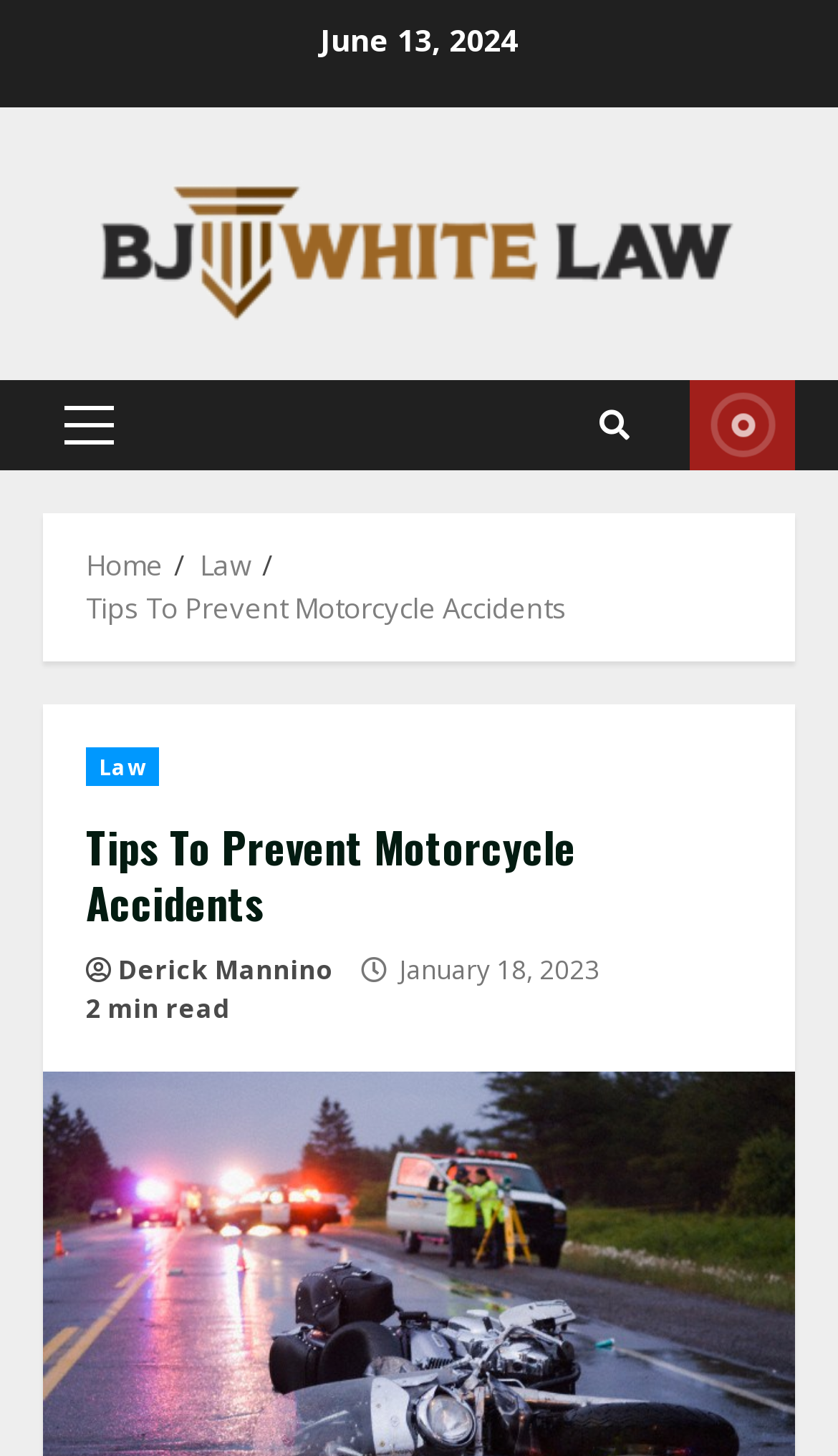Determine the bounding box coordinates for the clickable element to execute this instruction: "check LIVE". Provide the coordinates as four float numbers between 0 and 1, i.e., [left, top, right, bottom].

[0.823, 0.261, 0.949, 0.323]